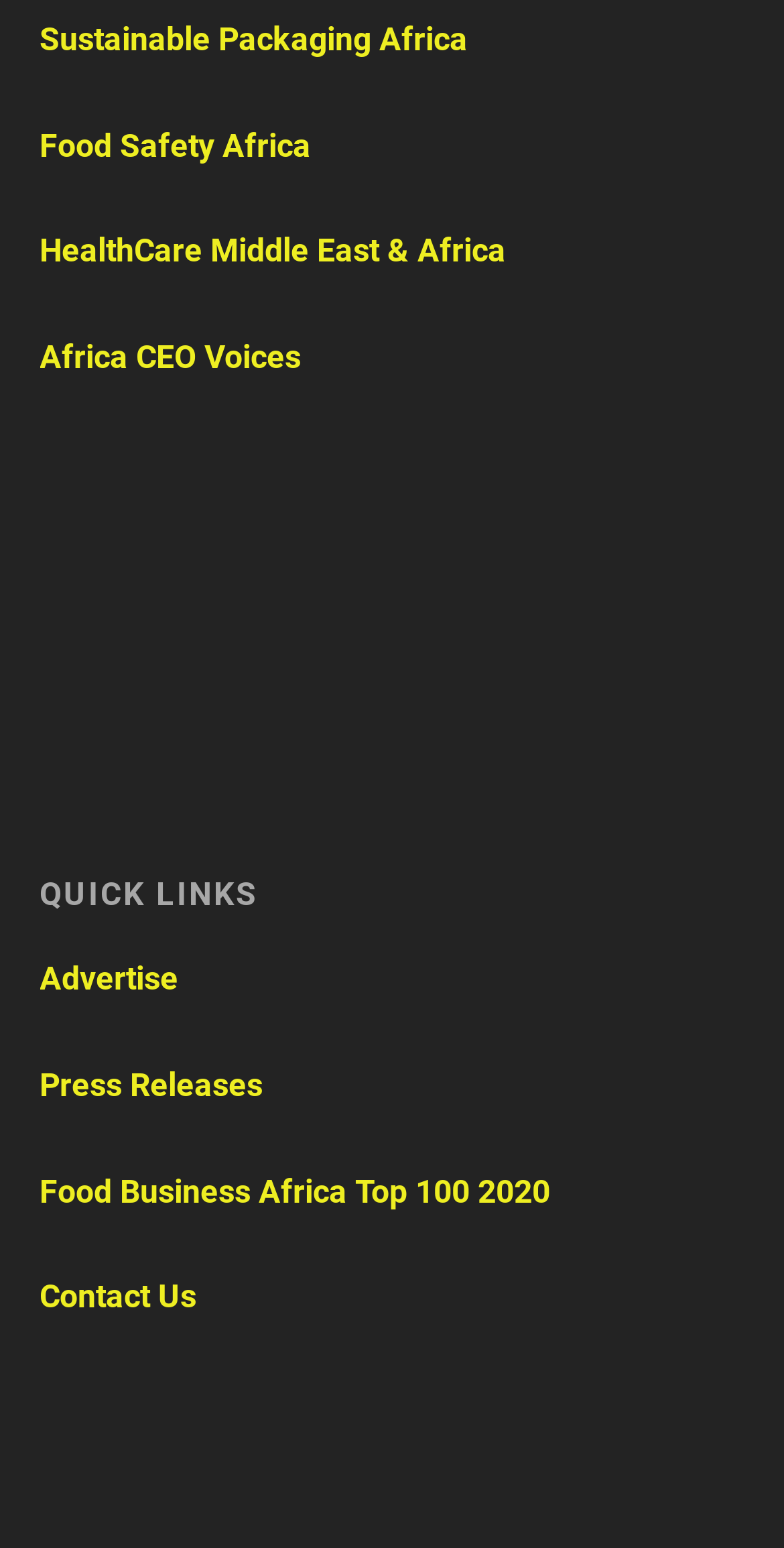How many links are under QUICK LINKS?
Using the image, answer in one word or phrase.

5